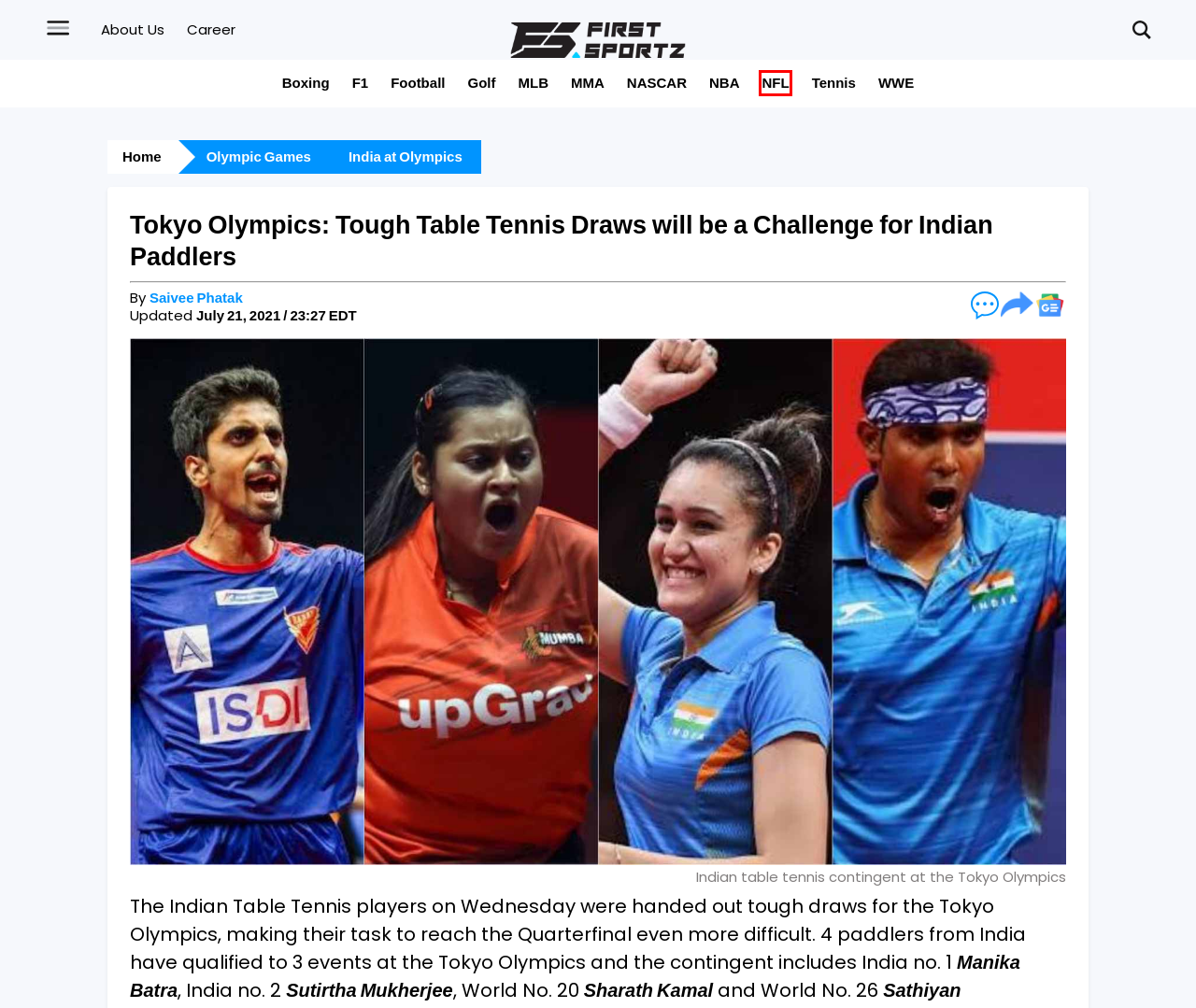Given a screenshot of a webpage featuring a red bounding box, identify the best matching webpage description for the new page after the element within the red box is clicked. Here are the options:
A. NFL News, Scores, Standings and Rumours | FirstSportz
B. MLB Archives – FirstSportz
C. Latest MMA News, Results, Interviews and Videos | FirstSportz
D. Olympic 2020 India Latest Update | First Sportz
E. Latest NBA News, Updates and Rumours FirstSportz
F. NASCAR News, Updates, Schedule, Race Information | FirstSportz
G. Golf News | Sports News Latest | Sports News Headlines | First Sportz
H. About Us – FirstSportz

A